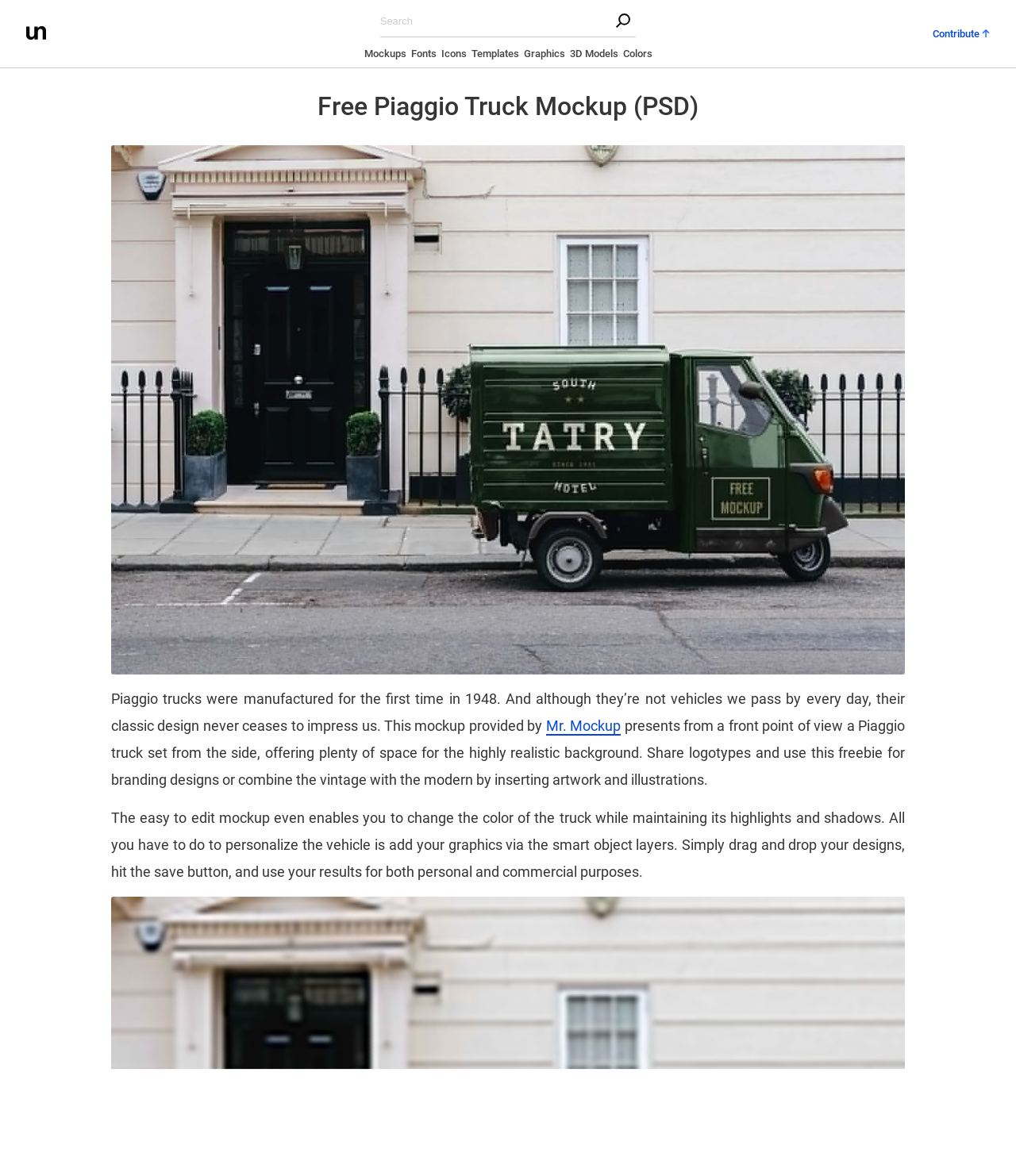Please mark the clickable region by giving the bounding box coordinates needed to complete this instruction: "view mockups".

[0.358, 0.04, 0.4, 0.055]